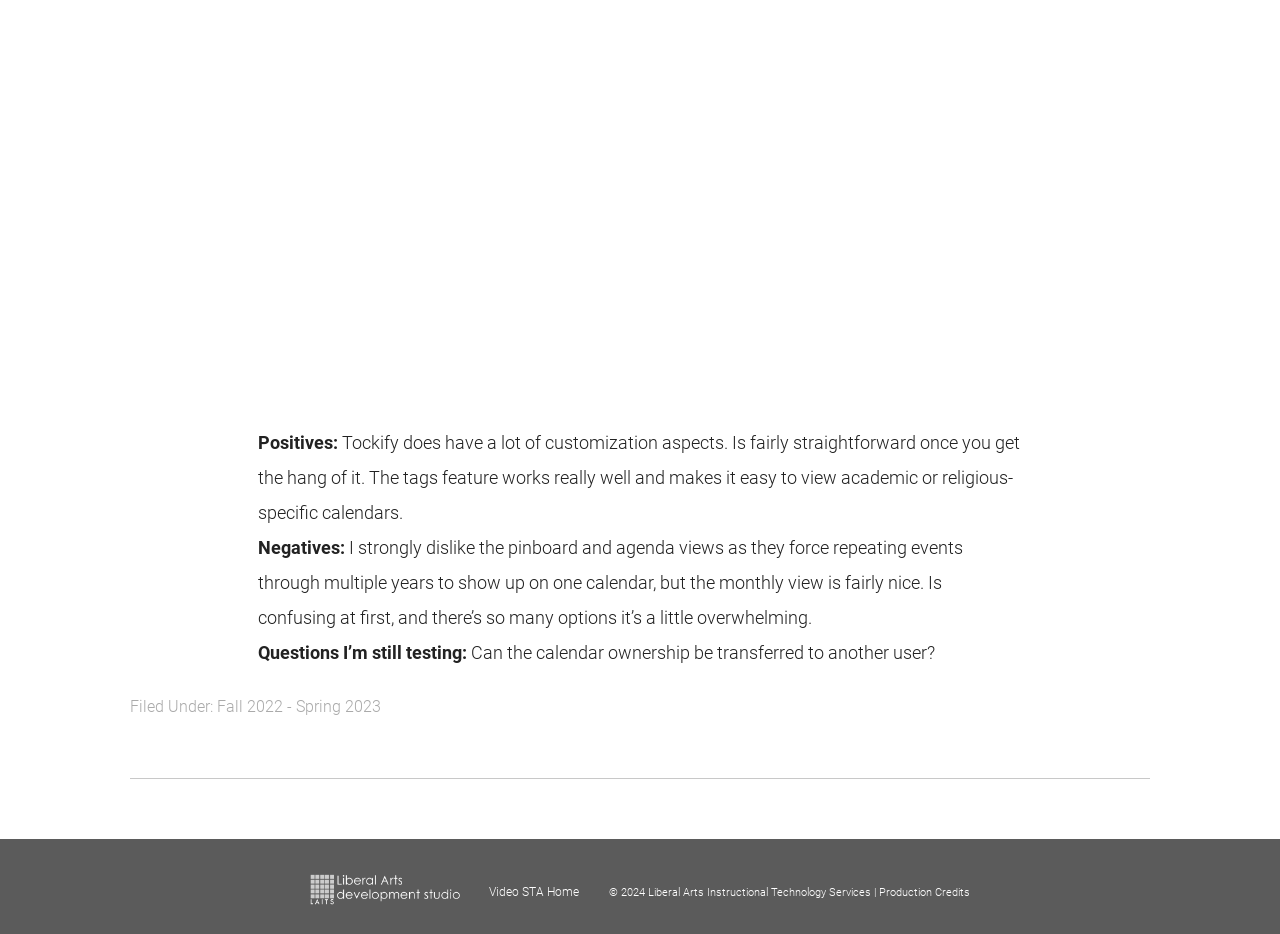Analyze the image and give a detailed response to the question:
How many links are in the footer?

The footer contains 4 links: 'Fall 2022 - Spring 2023', 'link to LAITS home page', 'Video STA Home', and 'Production Credits'. These links are identified by their element types as 'link'.